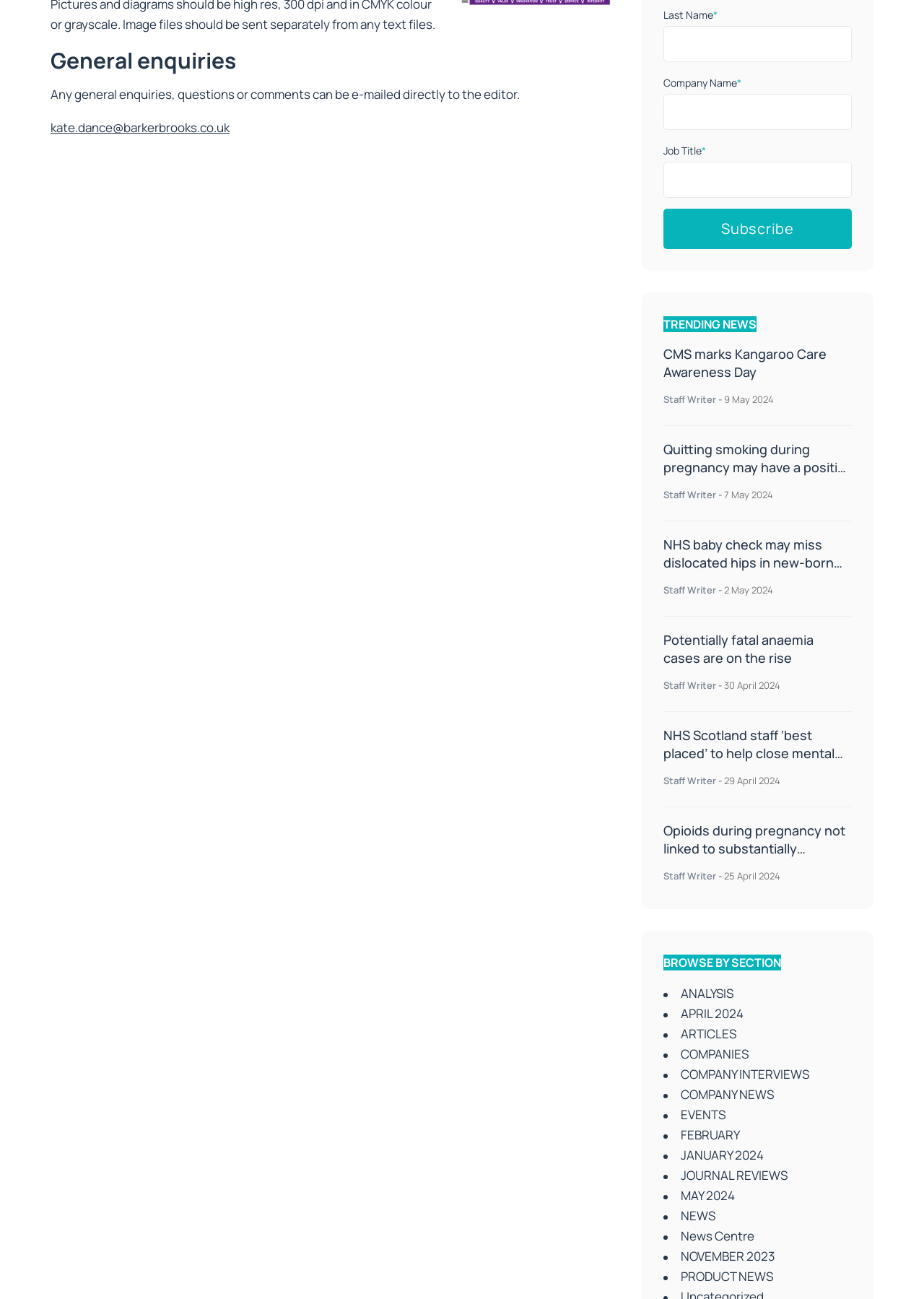Provide a short answer to the following question with just one word or phrase: How many sections can users browse by?

1